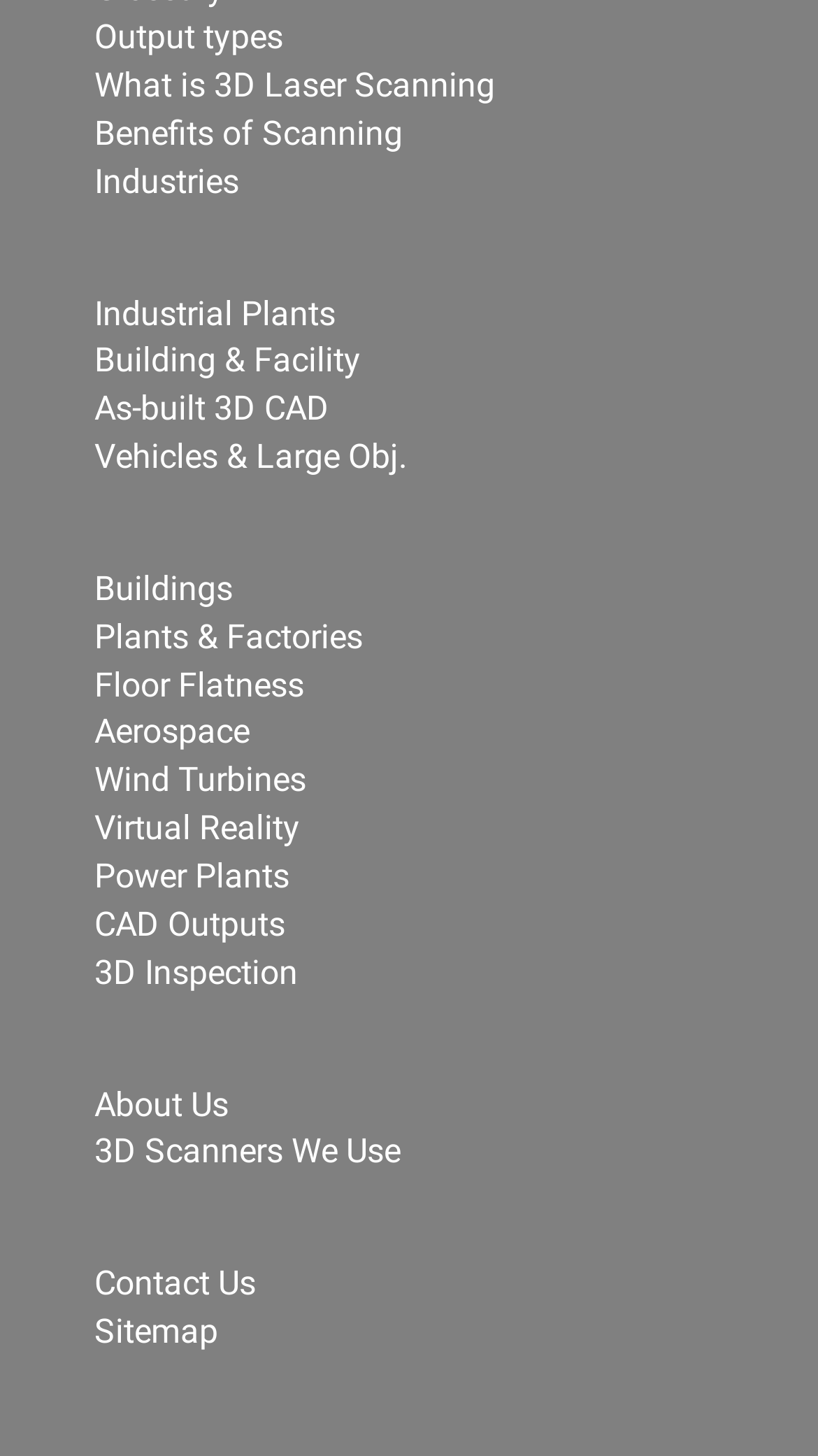Specify the bounding box coordinates of the element's region that should be clicked to achieve the following instruction: "Read terms and conditions". The bounding box coordinates consist of four float numbers between 0 and 1, in the format [left, top, right, bottom].

None